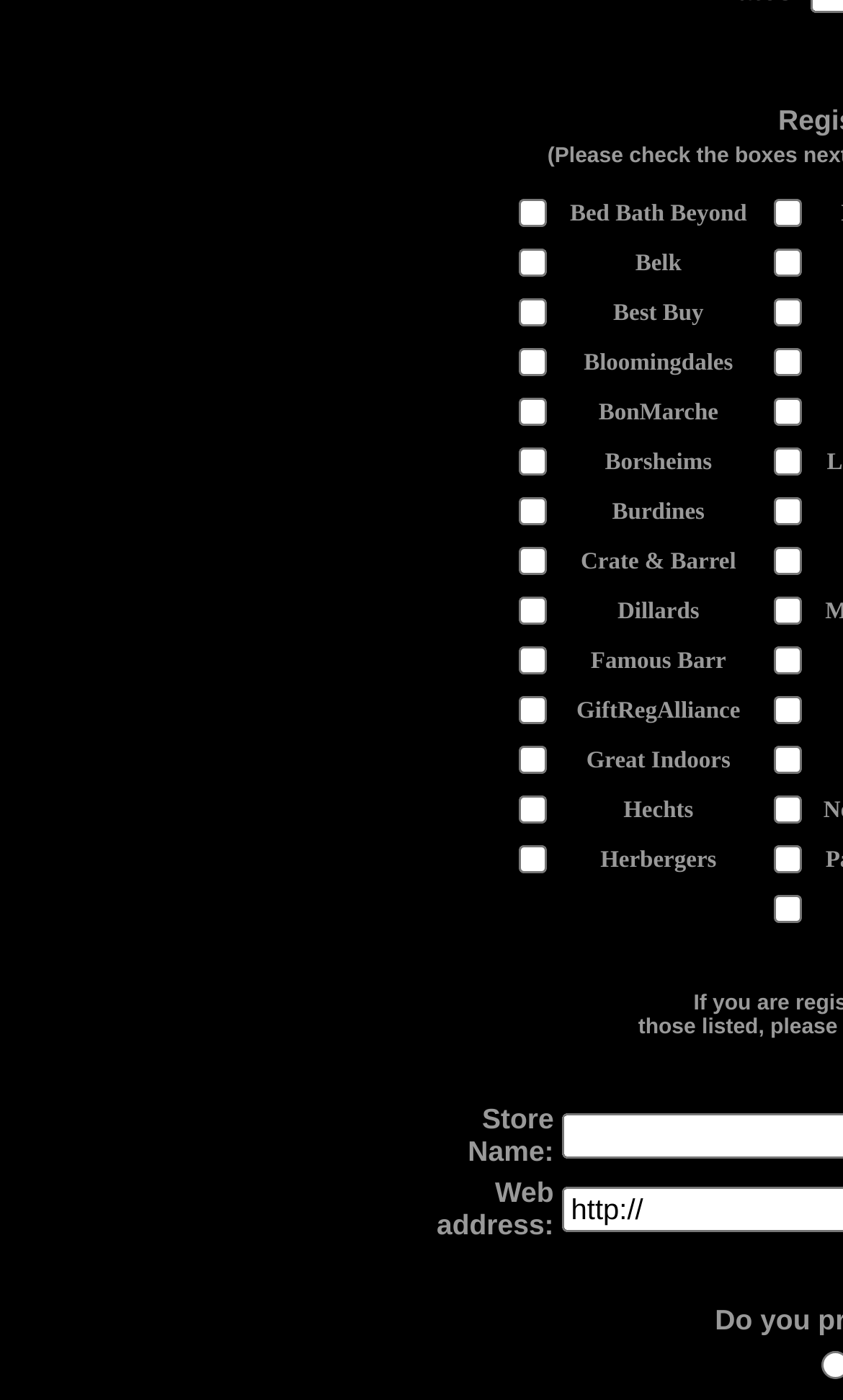Locate the bounding box coordinates of the area where you should click to accomplish the instruction: "Check the checkbox next to Belk".

[0.917, 0.178, 0.95, 0.198]